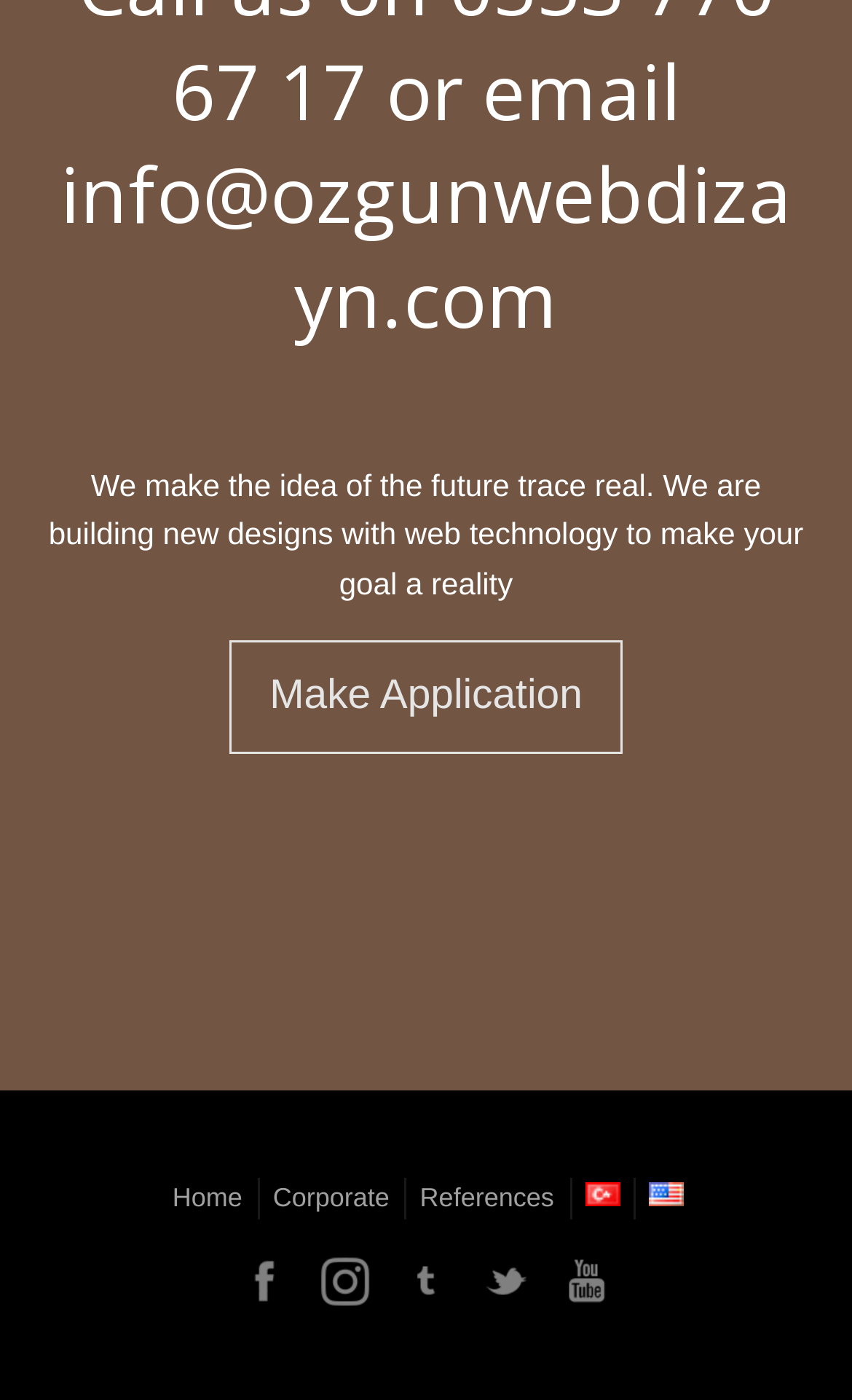What is the main theme of the webpage?
Please provide a comprehensive and detailed answer to the question.

The StaticText element at the top of the webpage mentions 'building new designs with web technology', indicating that the main theme of the webpage is related to web technology and design.